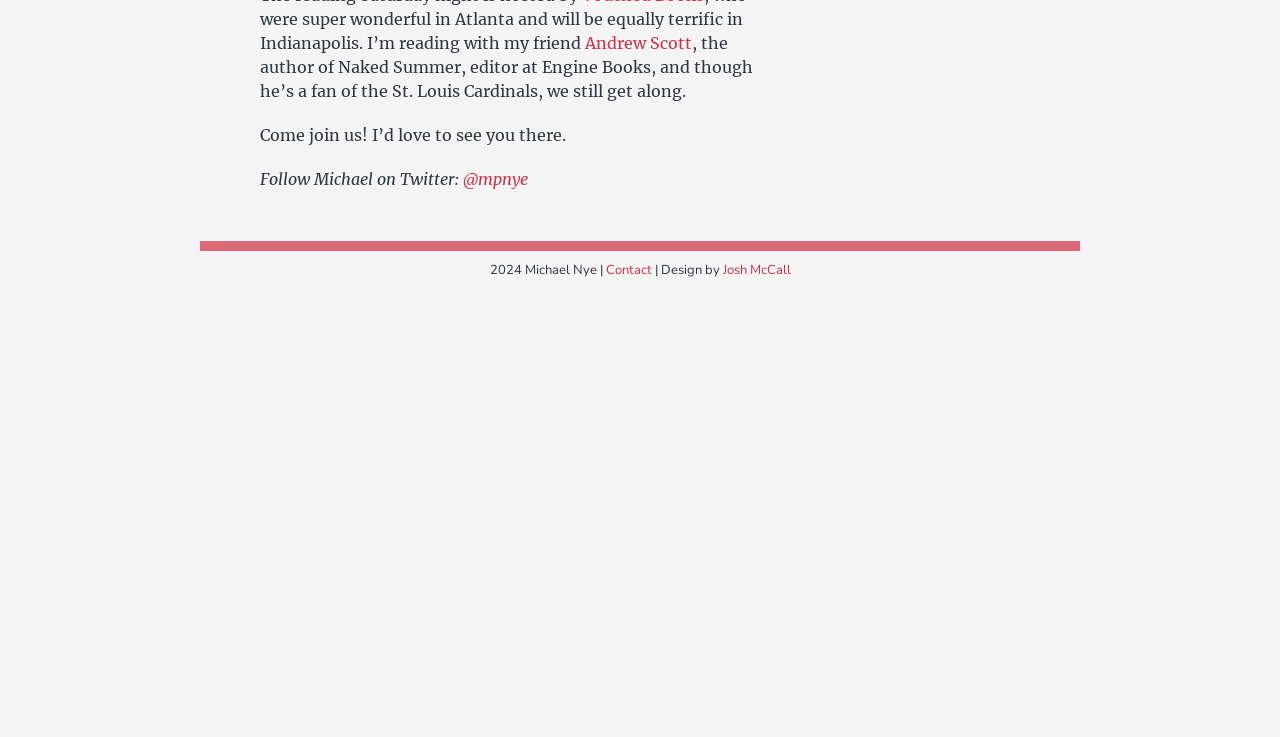Determine the bounding box coordinates for the UI element described. Format the coordinates as (top-left x, top-left y, bottom-right x, bottom-right y) and ensure all values are between 0 and 1. Element description: Contact

[0.473, 0.354, 0.509, 0.378]